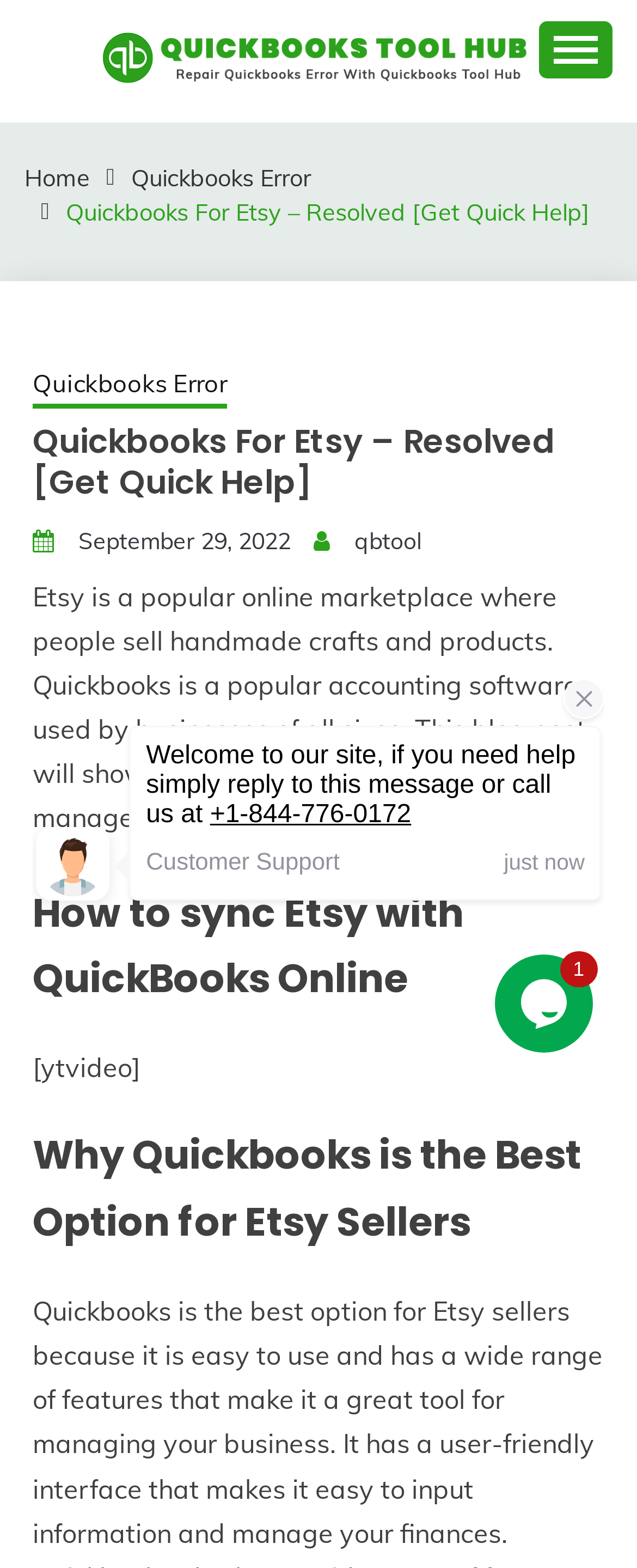Predict the bounding box of the UI element based on this description: "parent_node: Skip to content".

[0.772, 0.616, 0.923, 0.661]